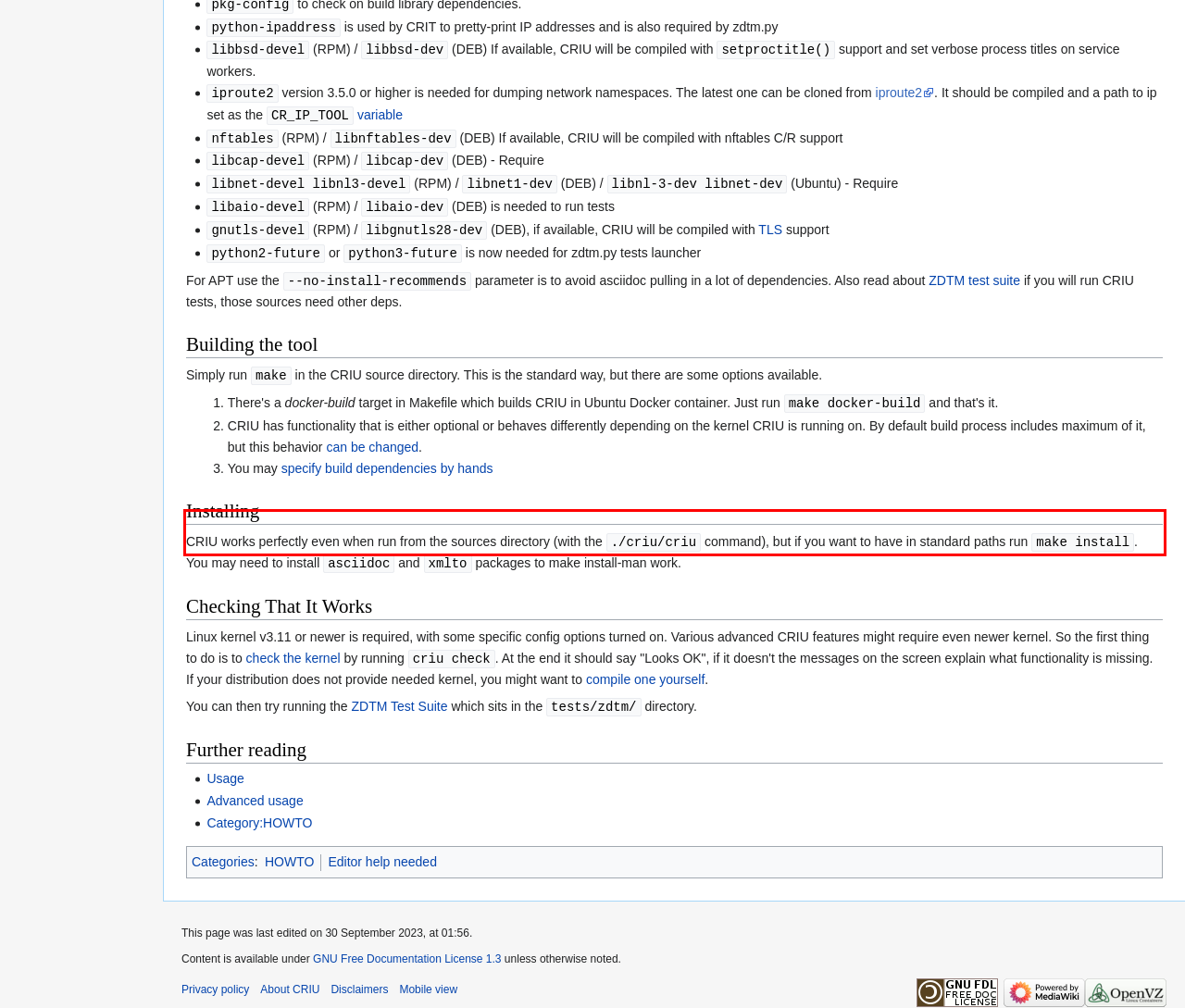Examine the webpage screenshot, find the red bounding box, and extract the text content within this marked area.

CRIU works perfectly even when run from the sources directory (with the ./criu/criu command), but if you want to have in standard paths run make install. You may need to install asciidoc and xmlto packages to make install-man work.